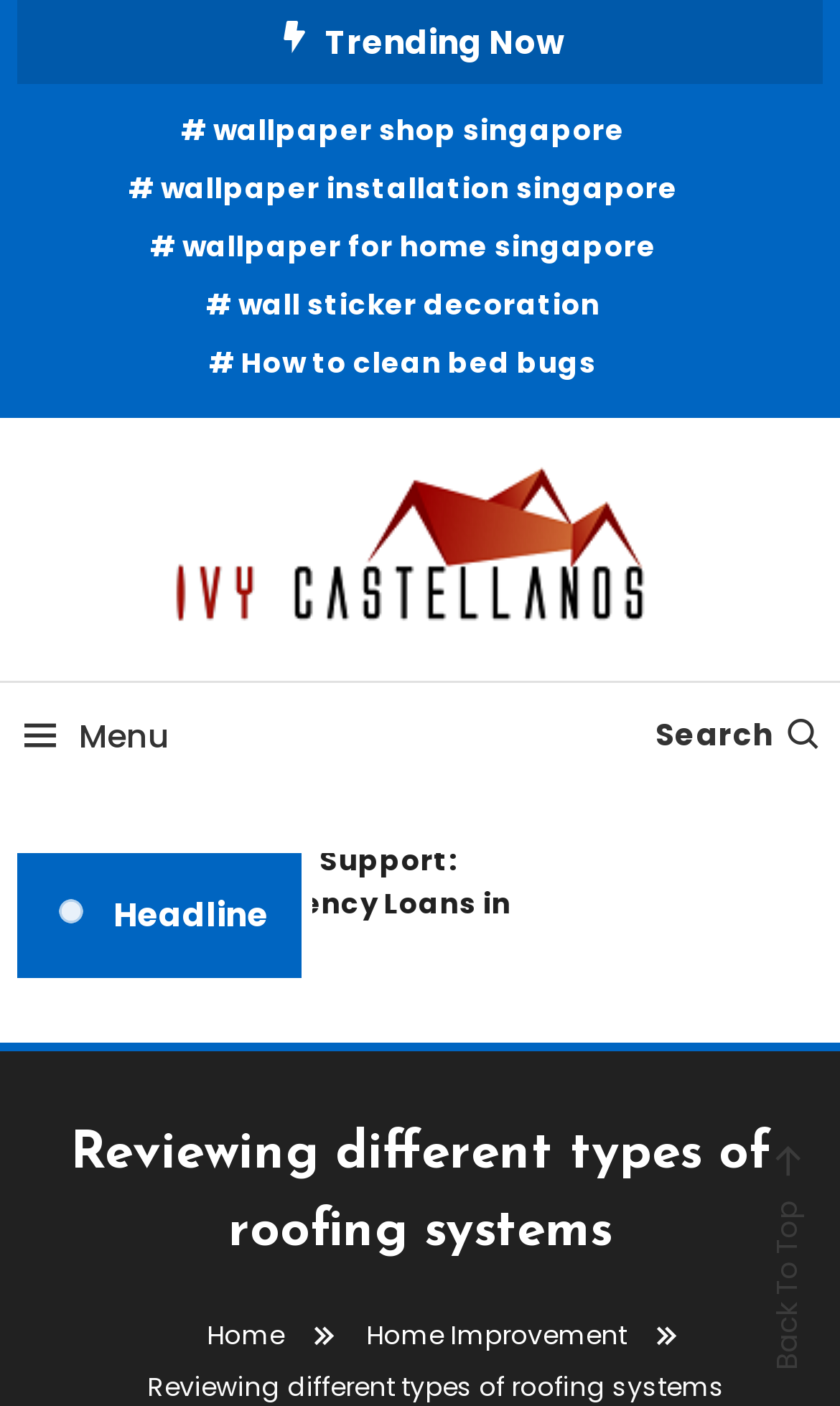What is the purpose of the button at the bottom?
Refer to the image and provide a detailed answer to the question.

The purpose of the button at the bottom of the webpage can be determined by looking at the StaticText element with the text 'Back To Top', indicating that the button is used to scroll back to the top of the webpage.